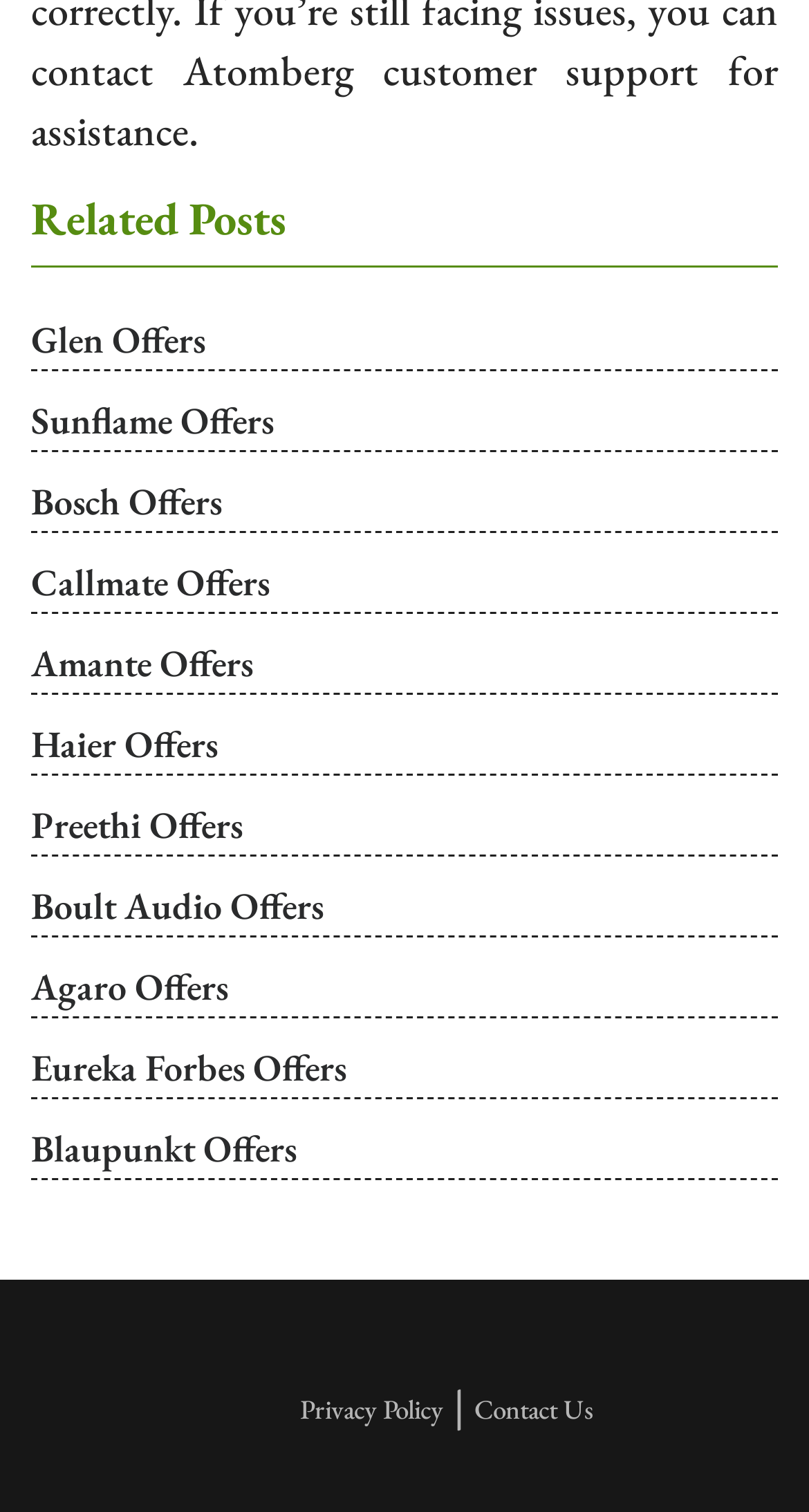Provide the bounding box coordinates of the HTML element this sentence describes: "Boult Audio Offers".

[0.038, 0.583, 0.4, 0.614]